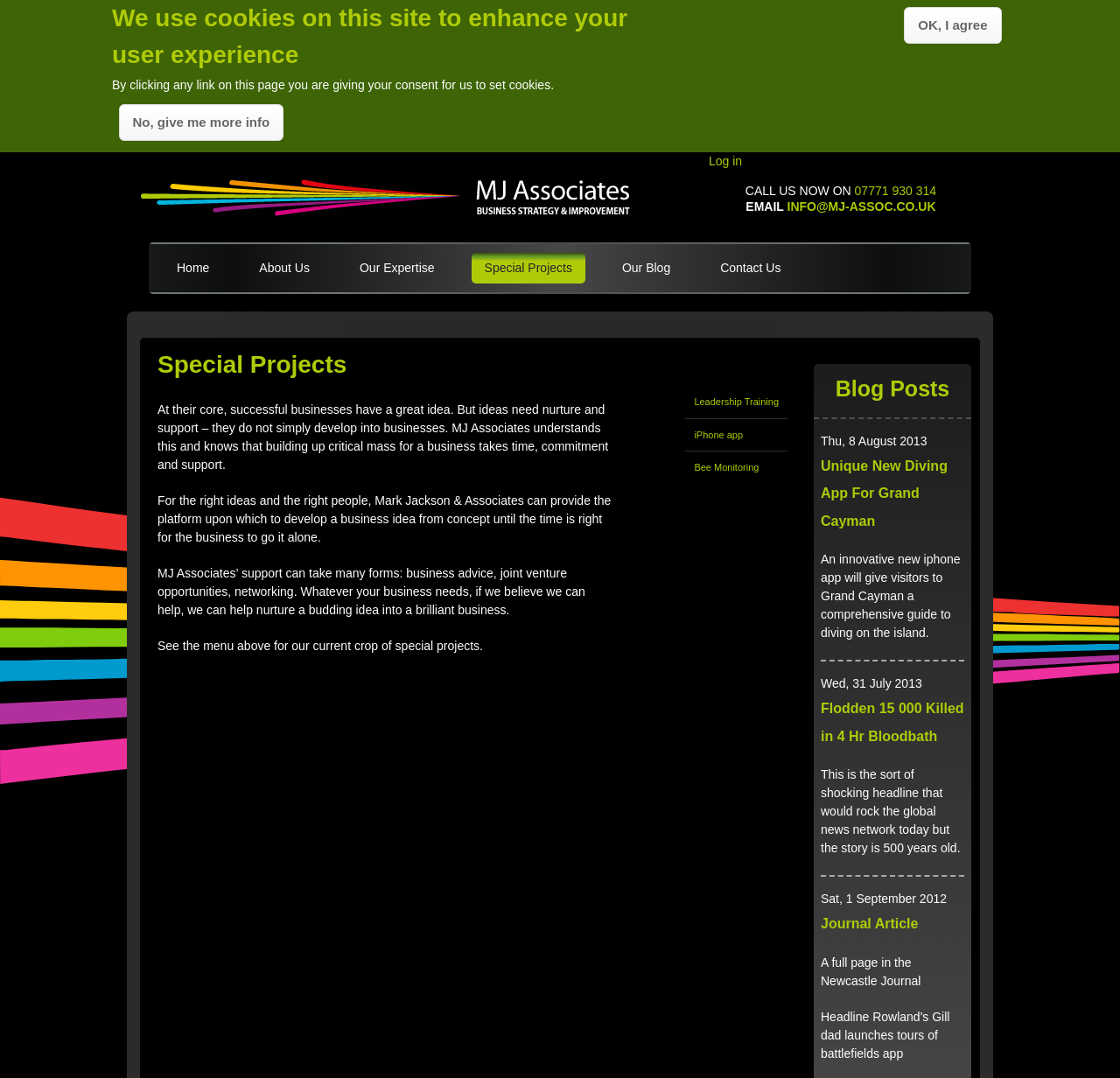Locate the bounding box coordinates of the clickable area to execute the instruction: "Visit the Home page". Provide the coordinates as four float numbers between 0 and 1, represented as [left, top, right, bottom].

[0.146, 0.235, 0.199, 0.263]